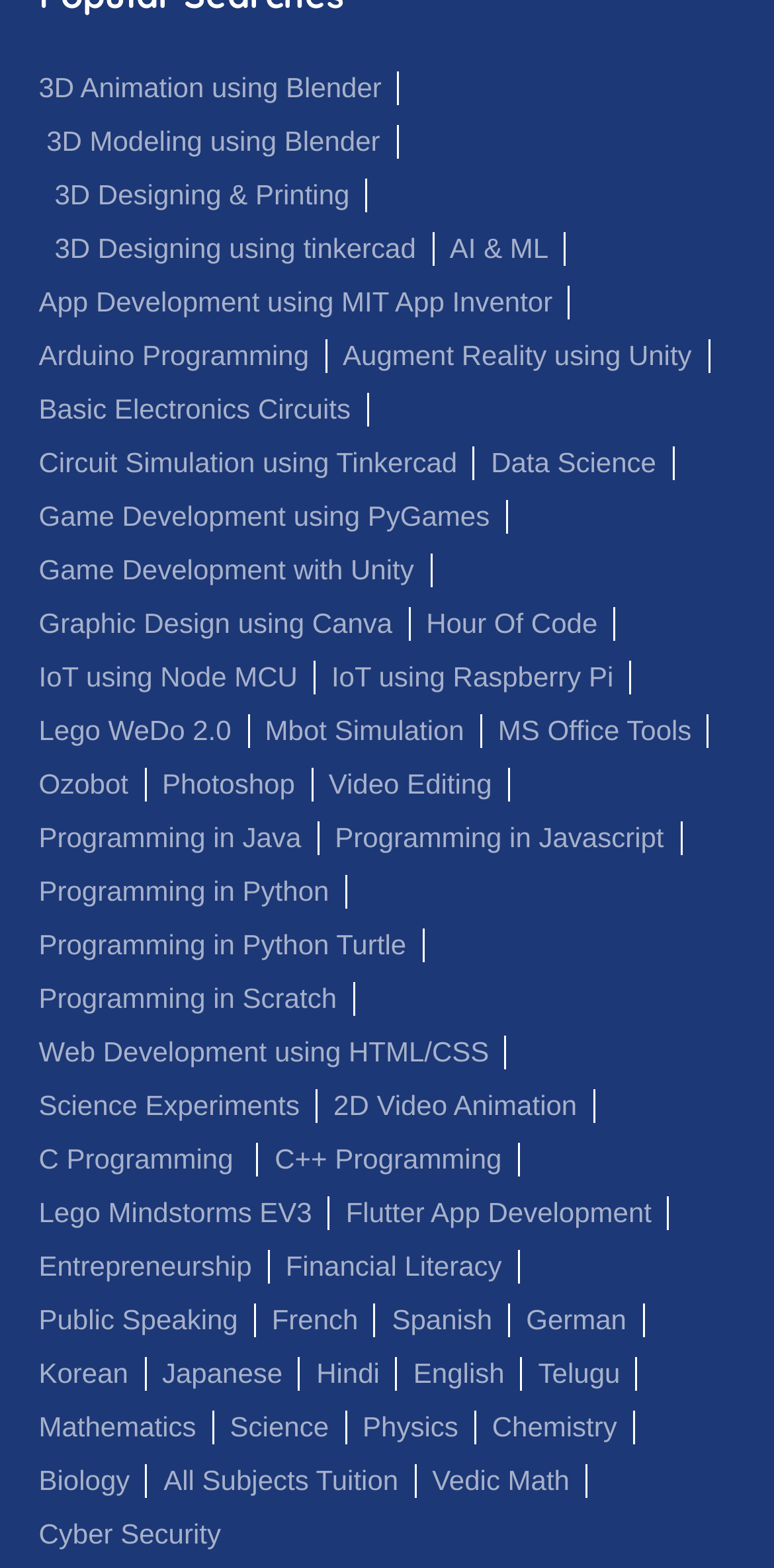Determine the bounding box coordinates for the clickable element to execute this instruction: "Study Mathematics". Provide the coordinates as four float numbers between 0 and 1, i.e., [left, top, right, bottom].

[0.05, 0.9, 0.253, 0.92]